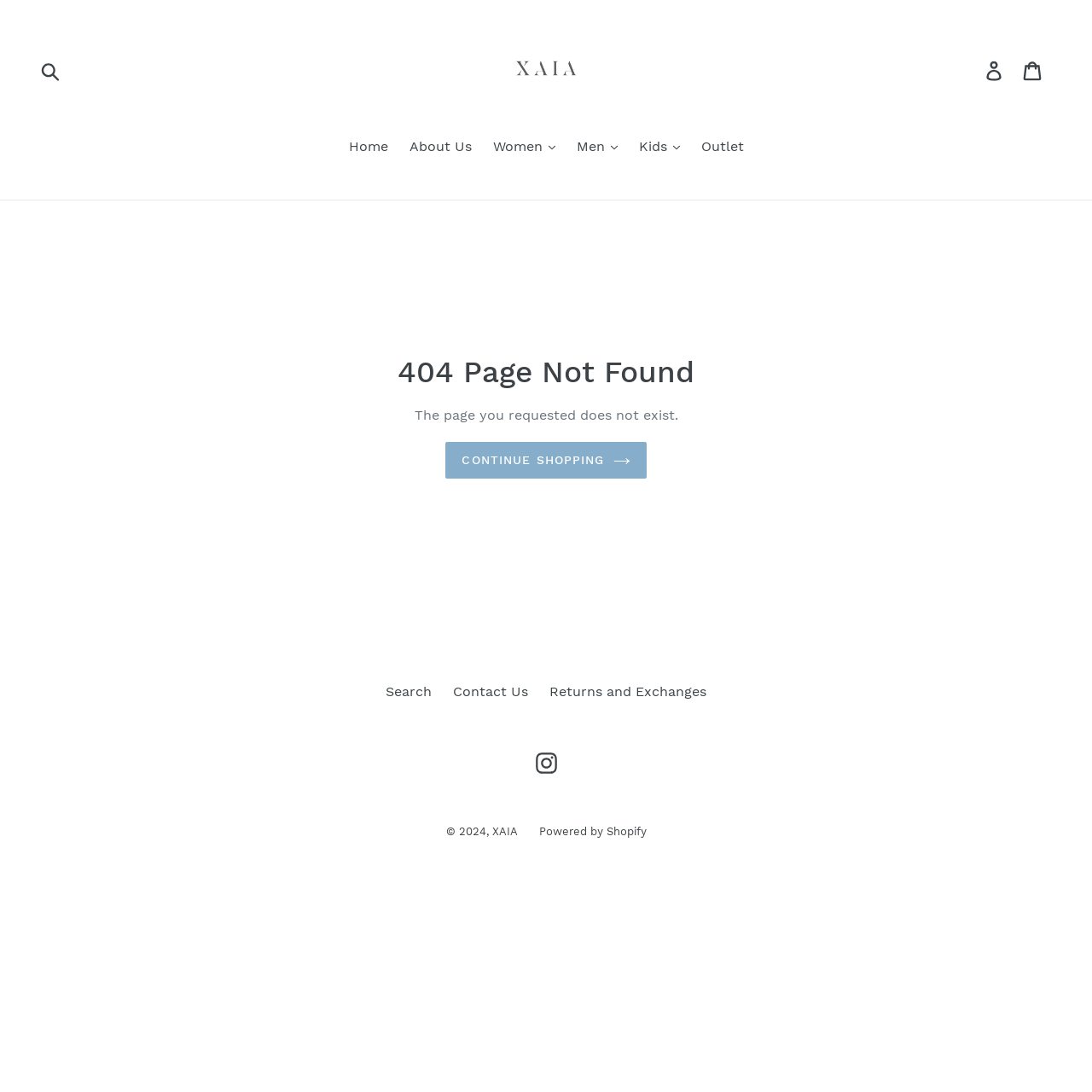Please find the bounding box for the UI component described as follows: "Kids .cls-1{fill:#231f20}".

[0.577, 0.125, 0.63, 0.146]